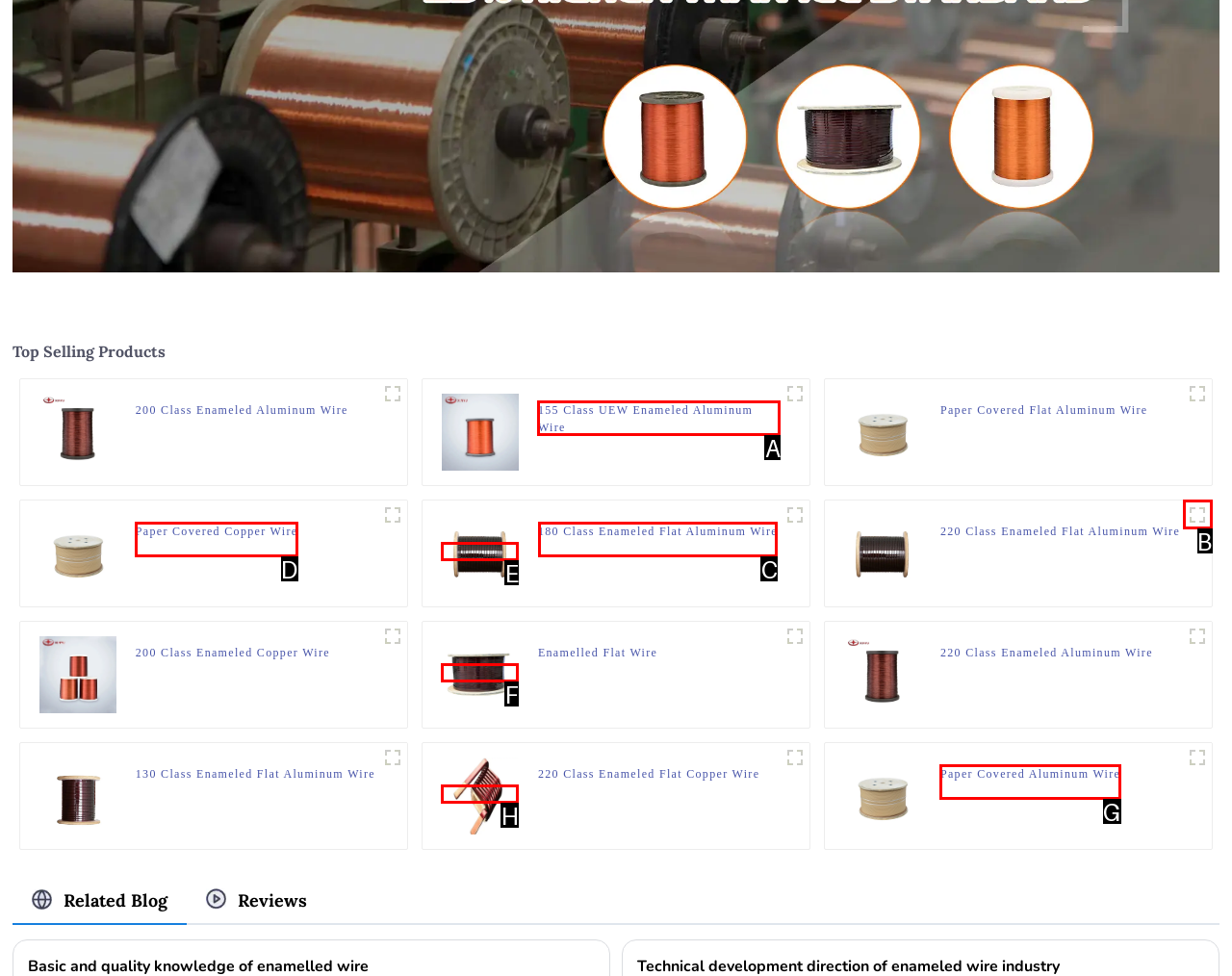Tell me which letter I should select to achieve the following goal: Check '180 Class Enameled Flat Aluminum Wire'
Answer with the corresponding letter from the provided options directly.

C